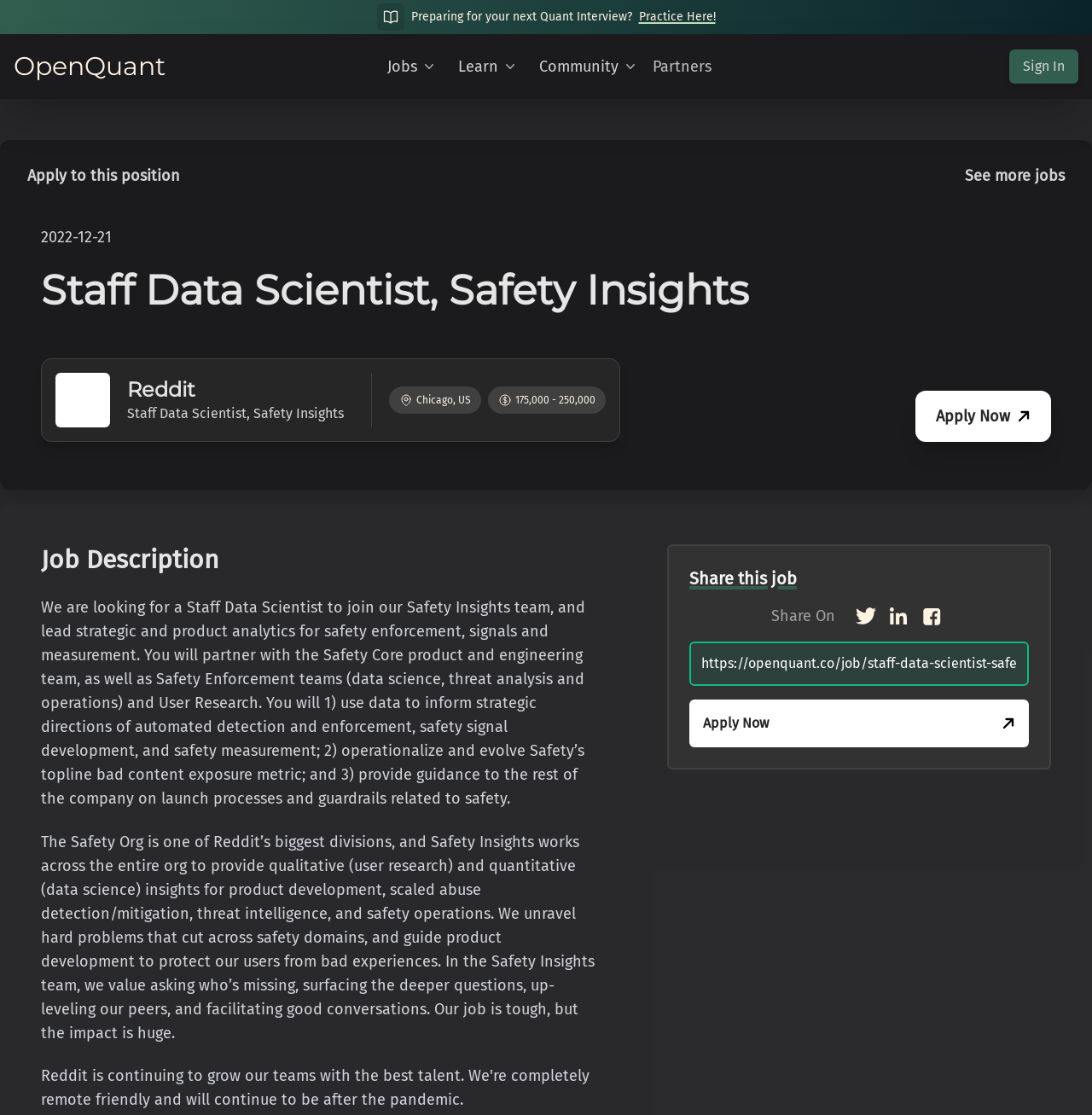Locate the bounding box coordinates of the clickable element to fulfill the following instruction: "See more jobs". Provide the coordinates as four float numbers between 0 and 1 in the format [left, top, right, bottom].

[0.871, 0.125, 0.988, 0.178]